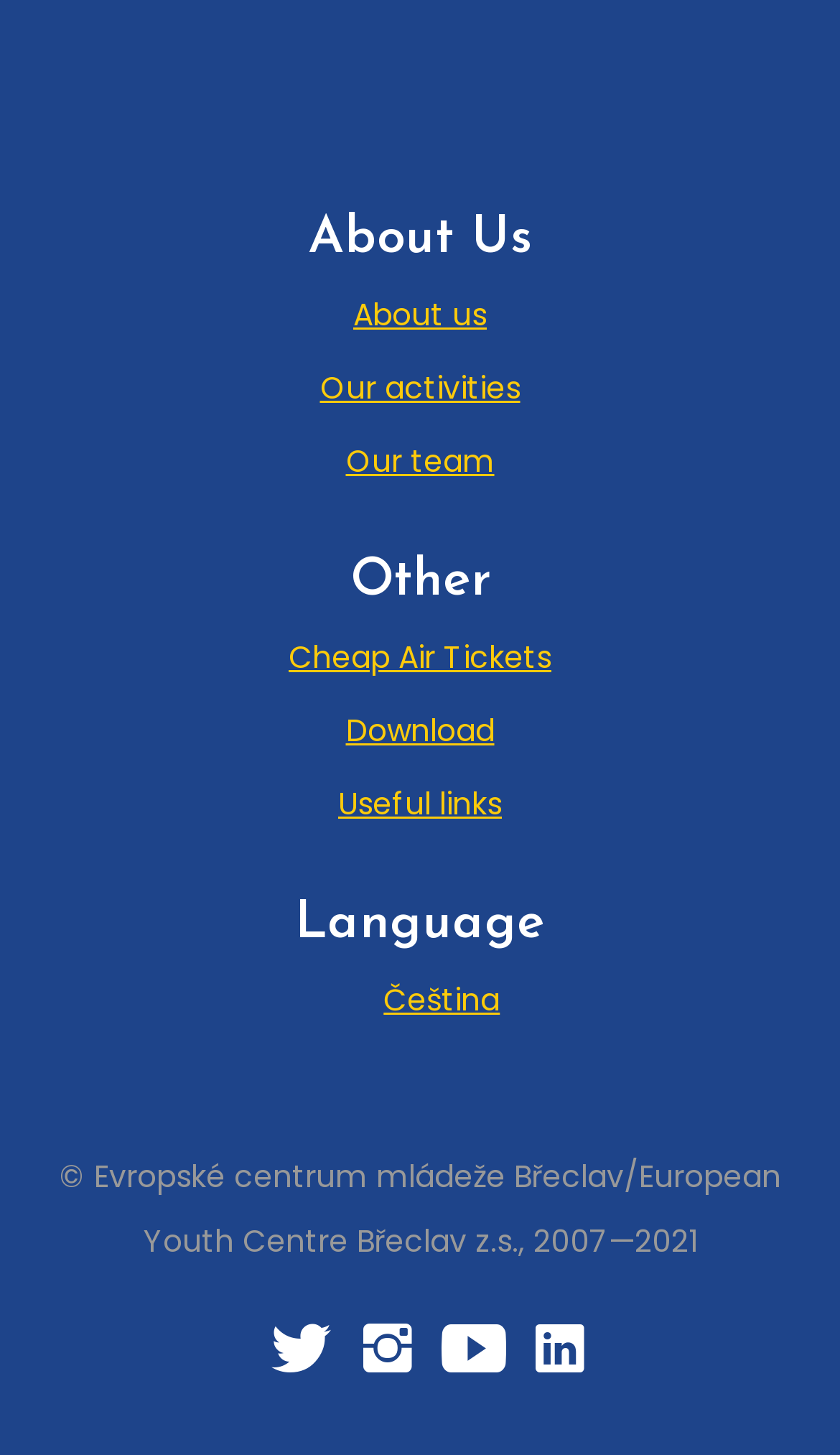Find the bounding box coordinates of the element to click in order to complete the given instruction: "Go to About us page."

[0.421, 0.201, 0.579, 0.231]